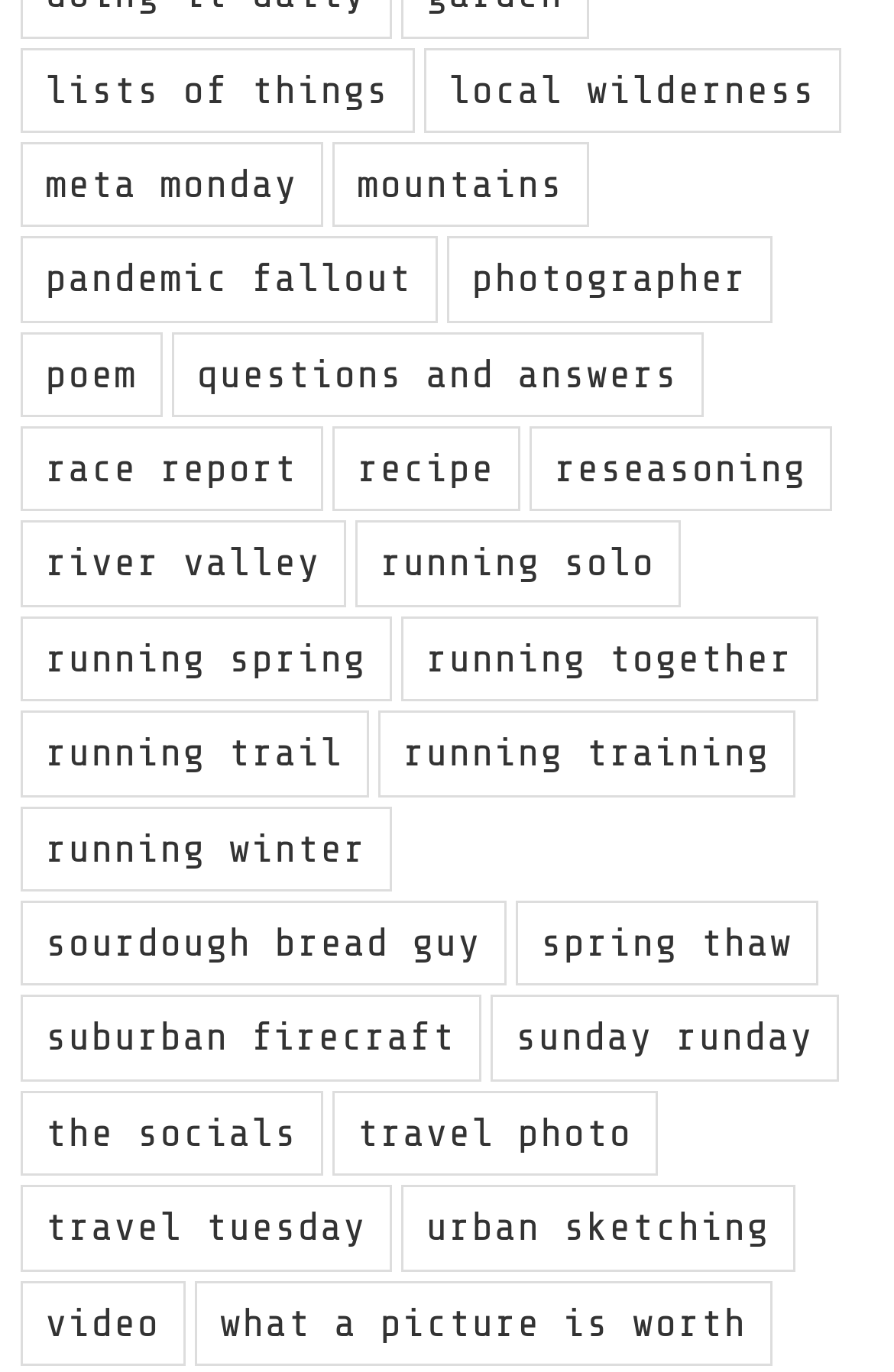Identify the bounding box coordinates of the HTML element based on this description: "reseasoning".

[0.592, 0.311, 0.93, 0.373]